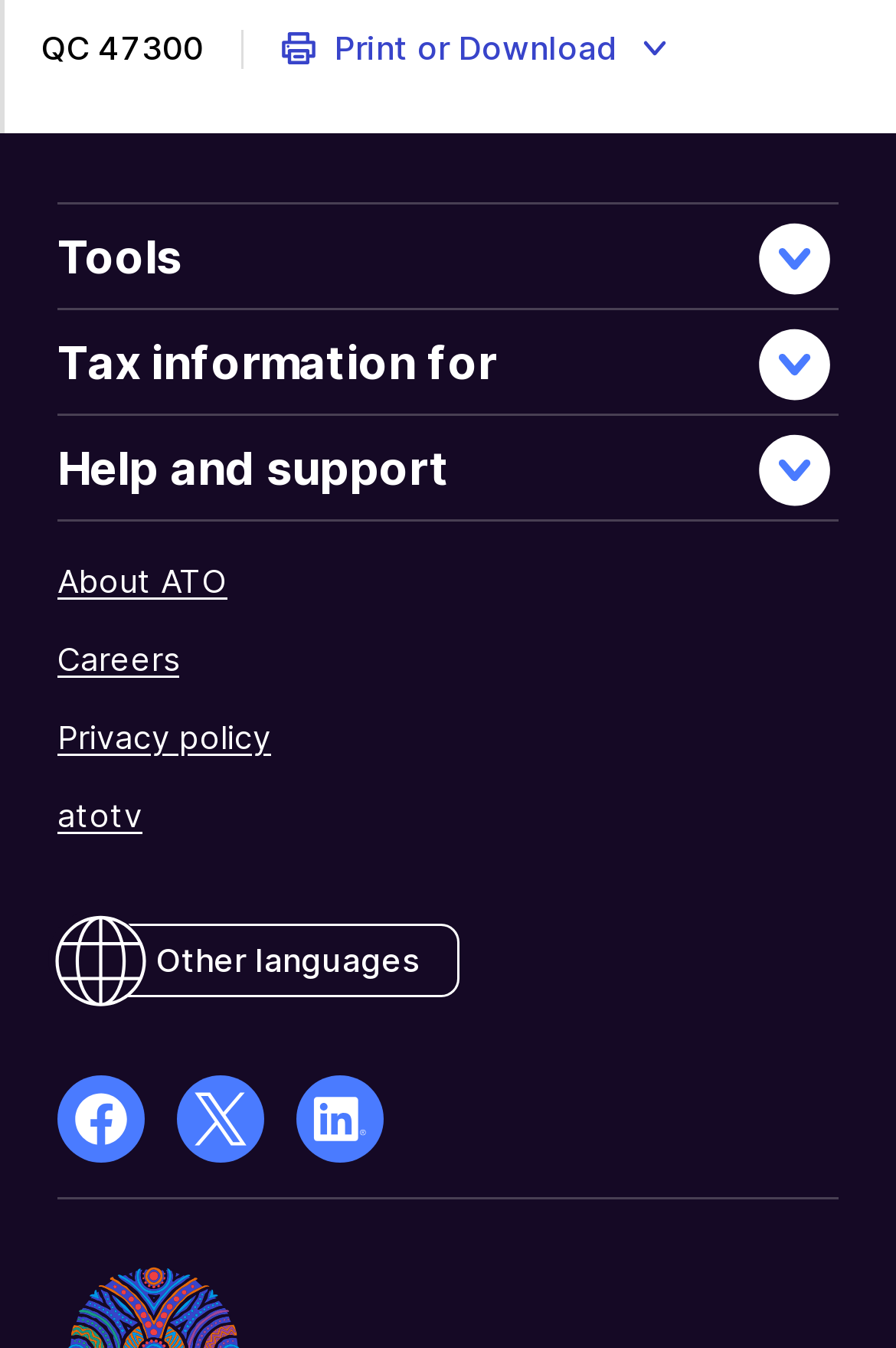What is the function of the button with a popup?
Look at the screenshot and provide an in-depth answer.

I found a button element with a description 'Print or Download This button allows you to choose from Print or PDF download options.' and a hasPopup property set to True. This indicates that the button has a popup menu, and its function is to allow users to choose between printing or downloading options.